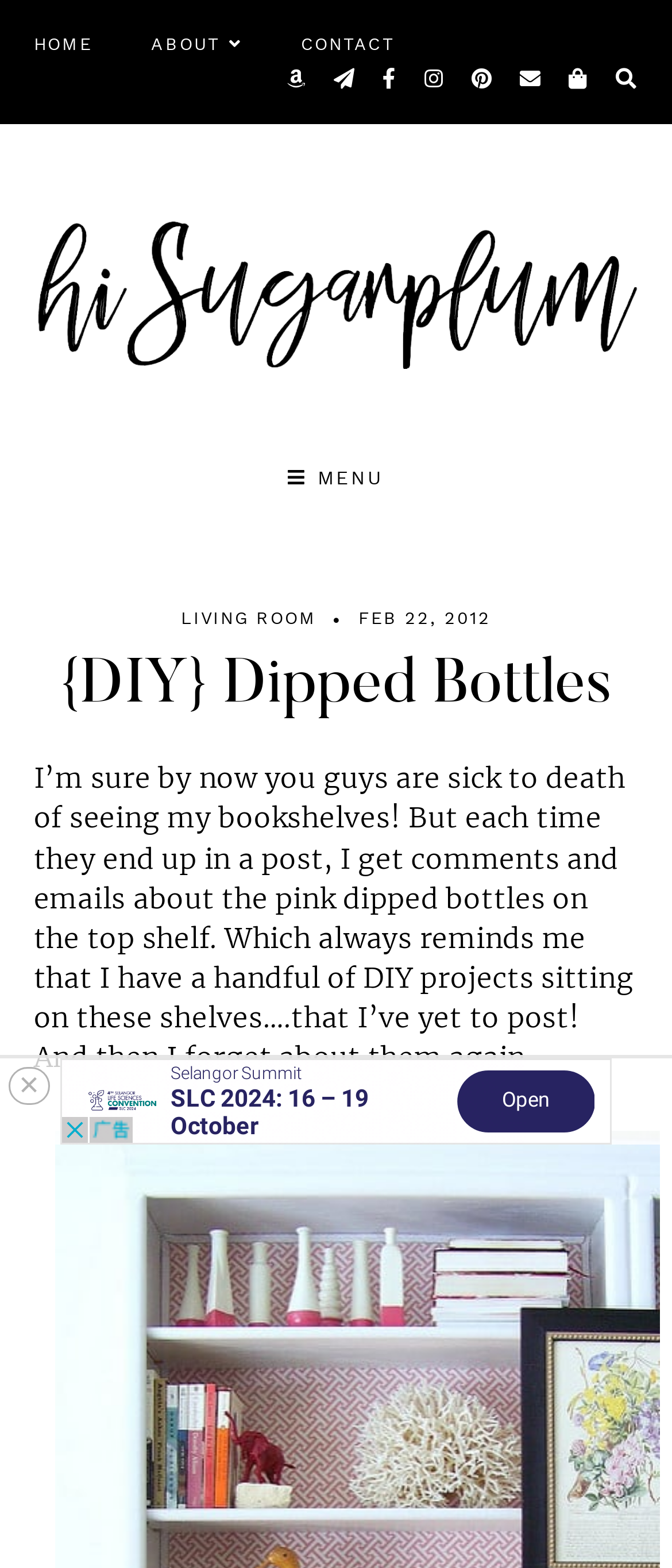Locate the headline of the webpage and generate its content.

{DIY} Dipped Bottles